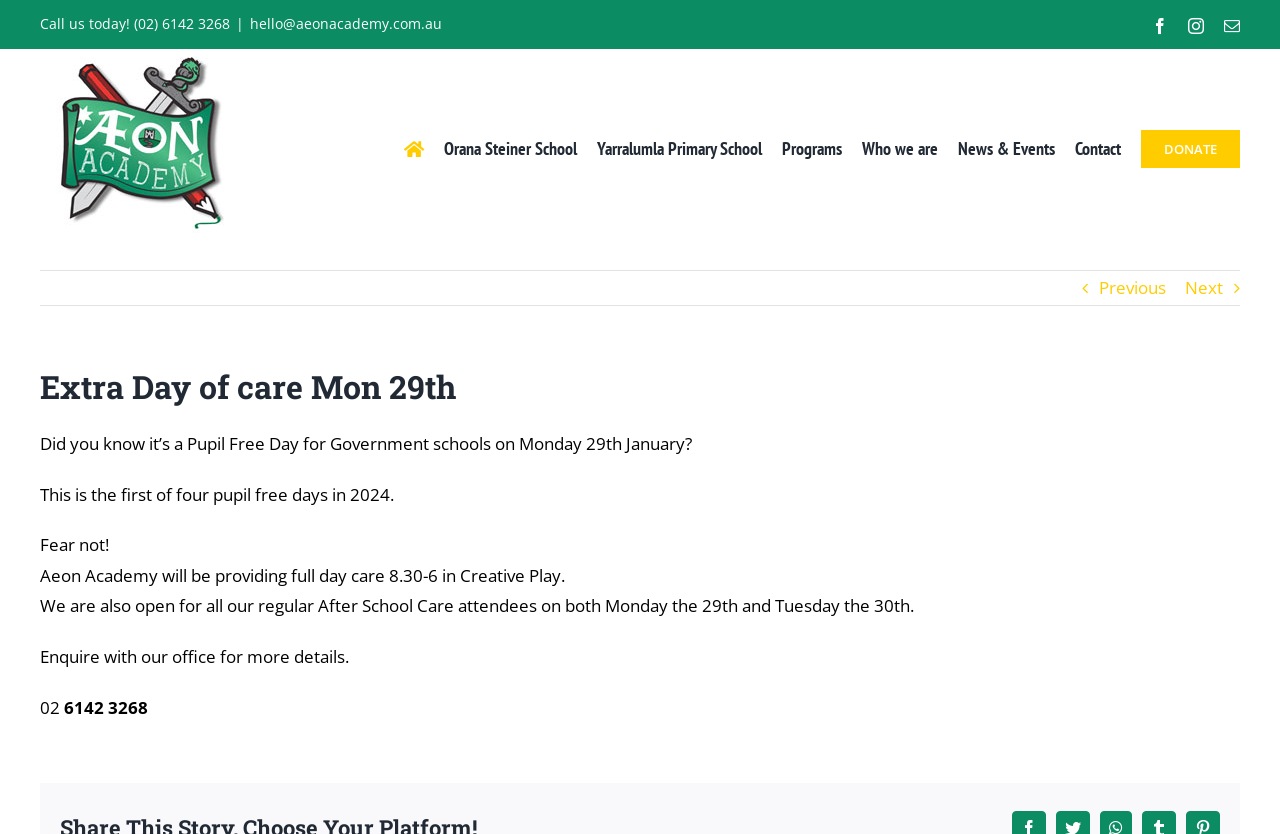Use a single word or phrase to respond to the question:
What is the phone number to call Aeon Academy?

(02) 6142 3268